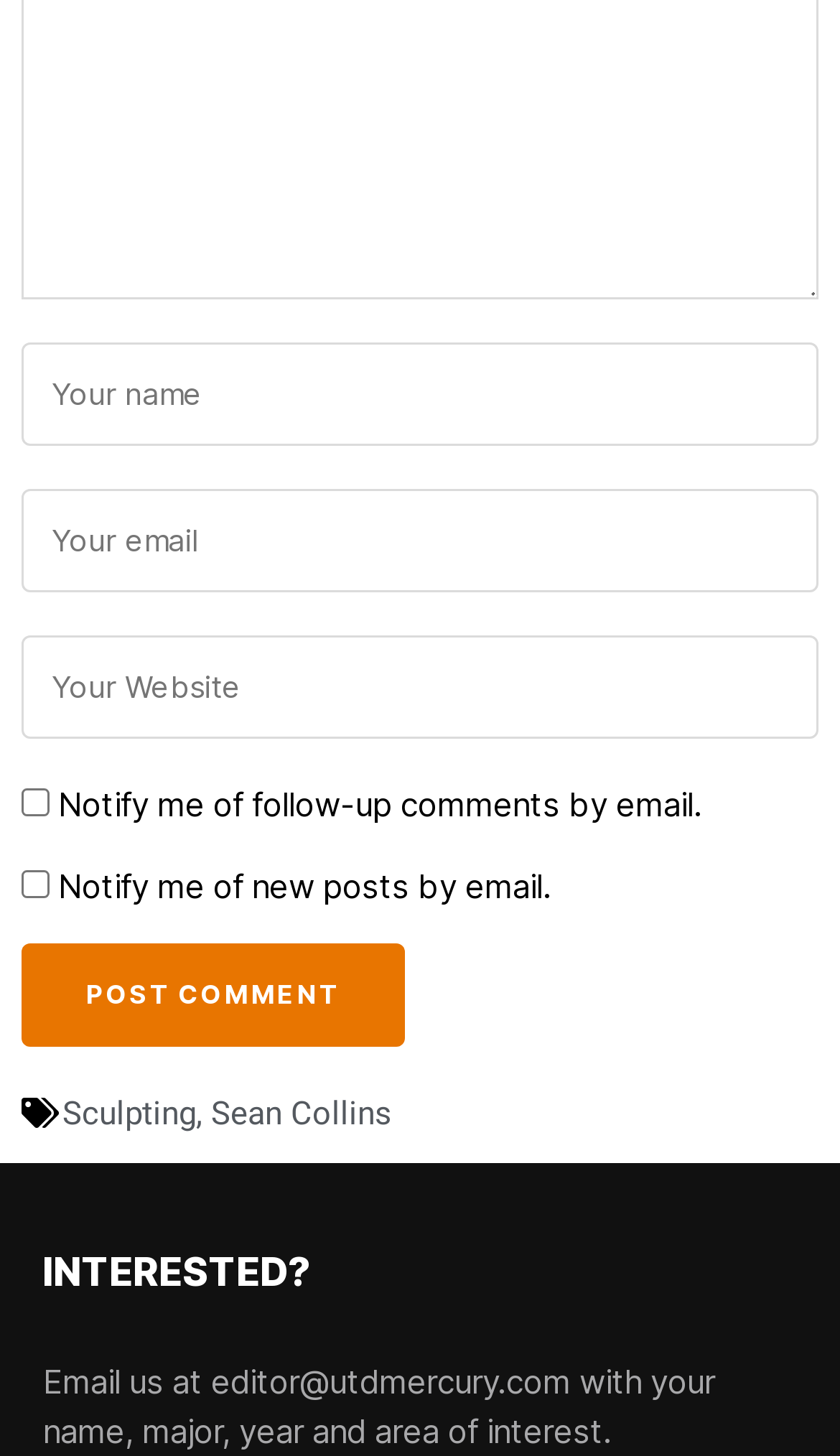Provide a brief response using a word or short phrase to this question:
What is the topic of interest?

Sculpting